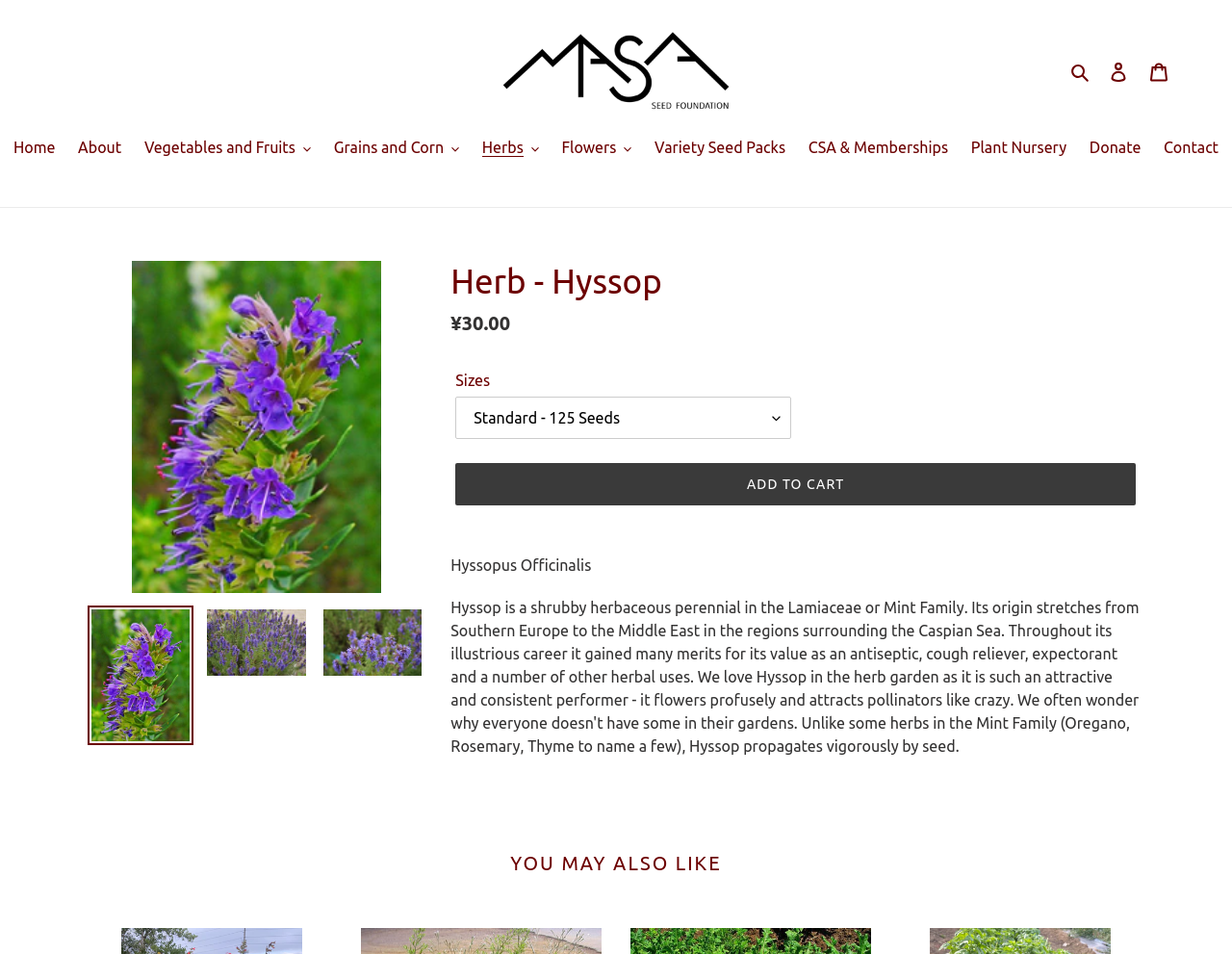Locate the bounding box coordinates of the area to click to fulfill this instruction: "Click the 'Add to cart' button". The bounding box should be presented as four float numbers between 0 and 1, in the order [left, top, right, bottom].

[0.37, 0.486, 0.922, 0.53]